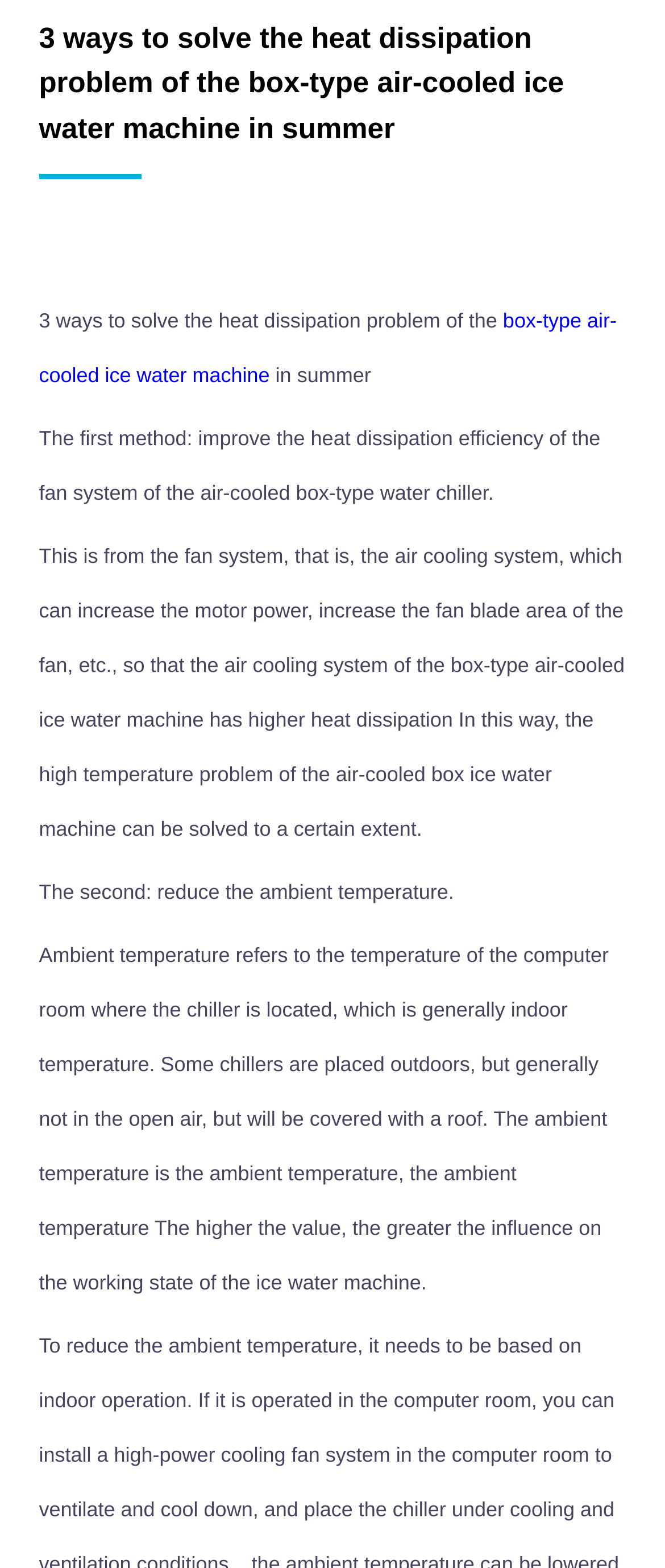Using the element description: "alt="Indonesian Javanese" title="Indonesian Javanese"", determine the bounding box coordinates for the specified UI element. The coordinates should be four float numbers between 0 and 1, [left, top, right, bottom].

[0.562, 0.527, 0.609, 0.546]